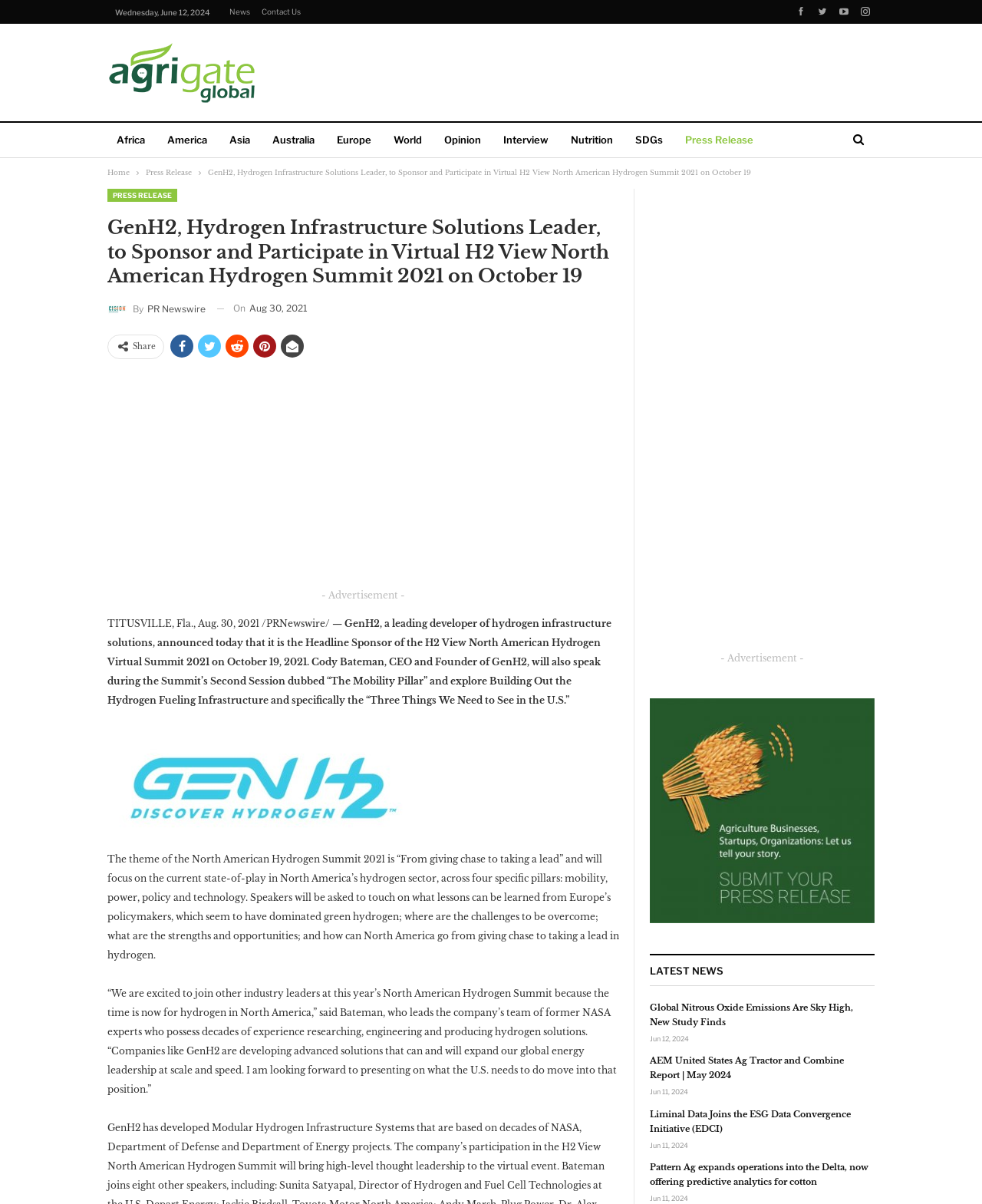Please find the bounding box coordinates of the element that must be clicked to perform the given instruction: "View the latest news". The coordinates should be four float numbers from 0 to 1, i.e., [left, top, right, bottom].

[0.662, 0.801, 0.737, 0.811]